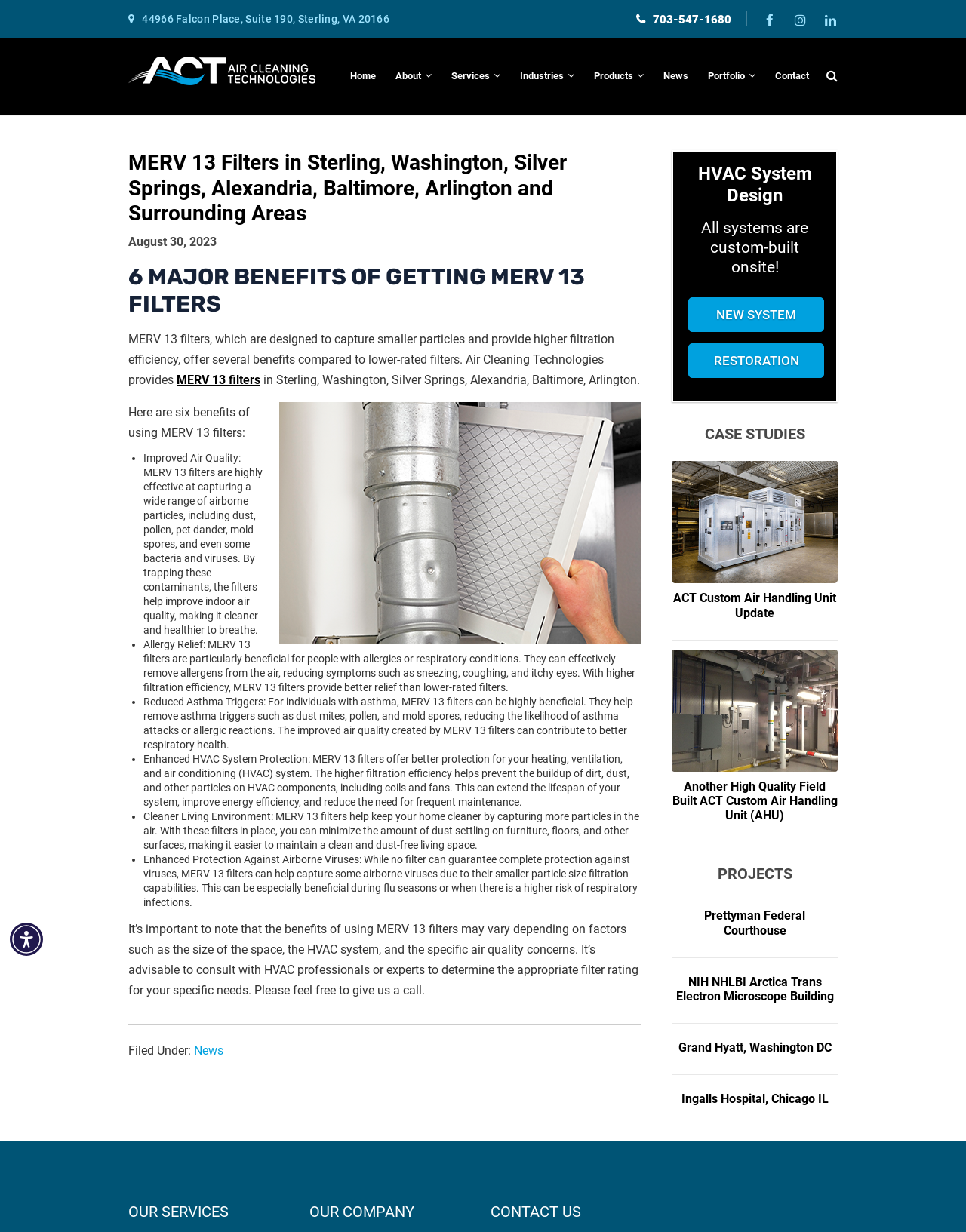Locate the bounding box of the user interface element based on this description: "About".

[0.409, 0.054, 0.447, 0.07]